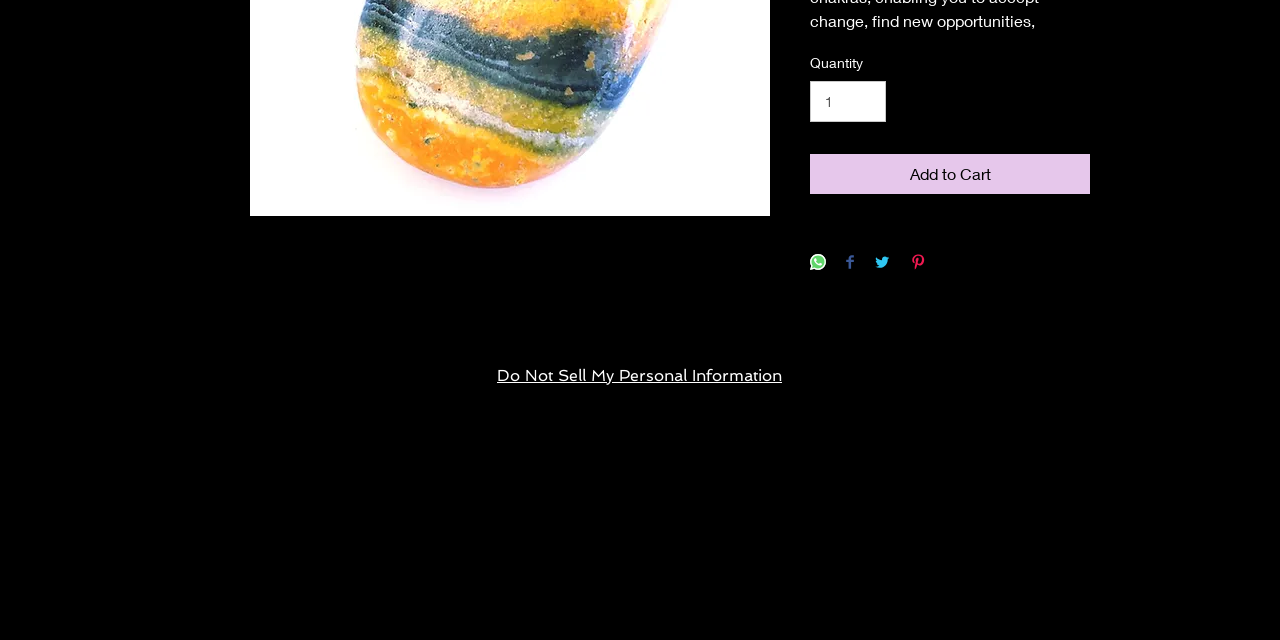Locate the bounding box of the UI element described in the following text: "Add to Cart".

[0.633, 0.24, 0.852, 0.303]